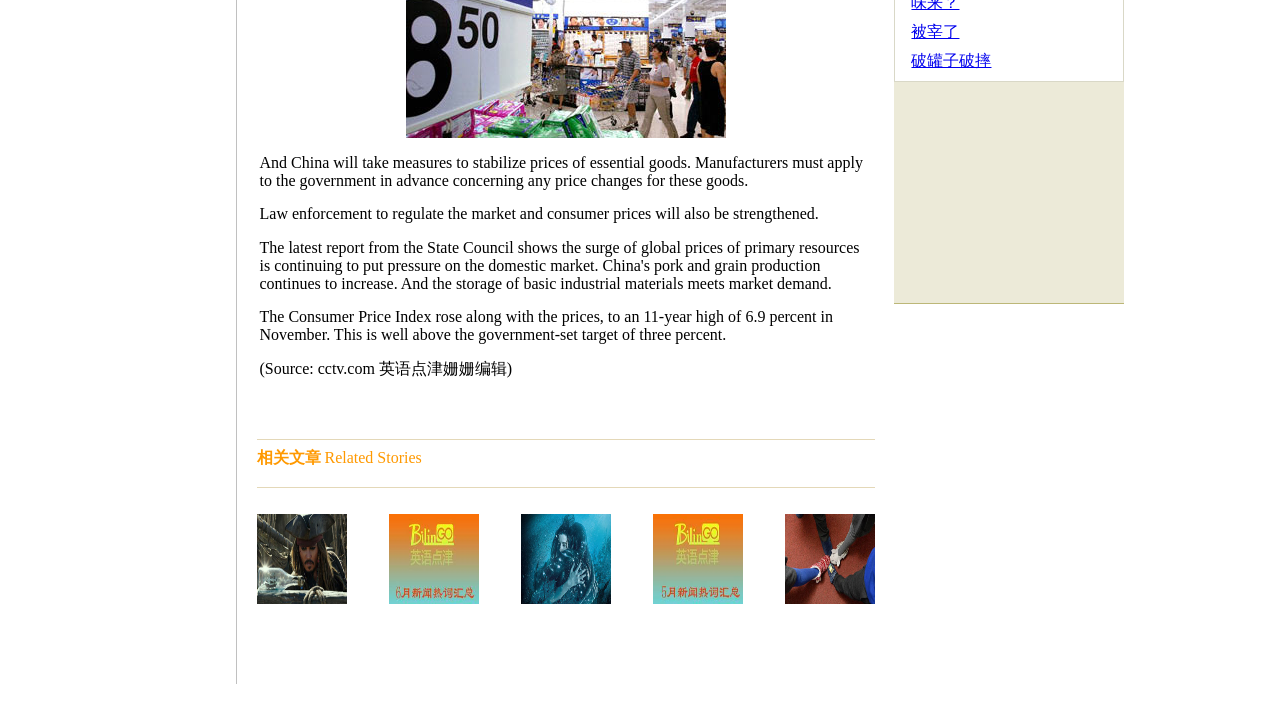Refer to the element description 被宰了 and identify the corresponding bounding box in the screenshot. Format the coordinates as (top-left x, top-left y, bottom-right x, bottom-right y) with values in the range of 0 to 1.

[0.712, 0.032, 0.75, 0.056]